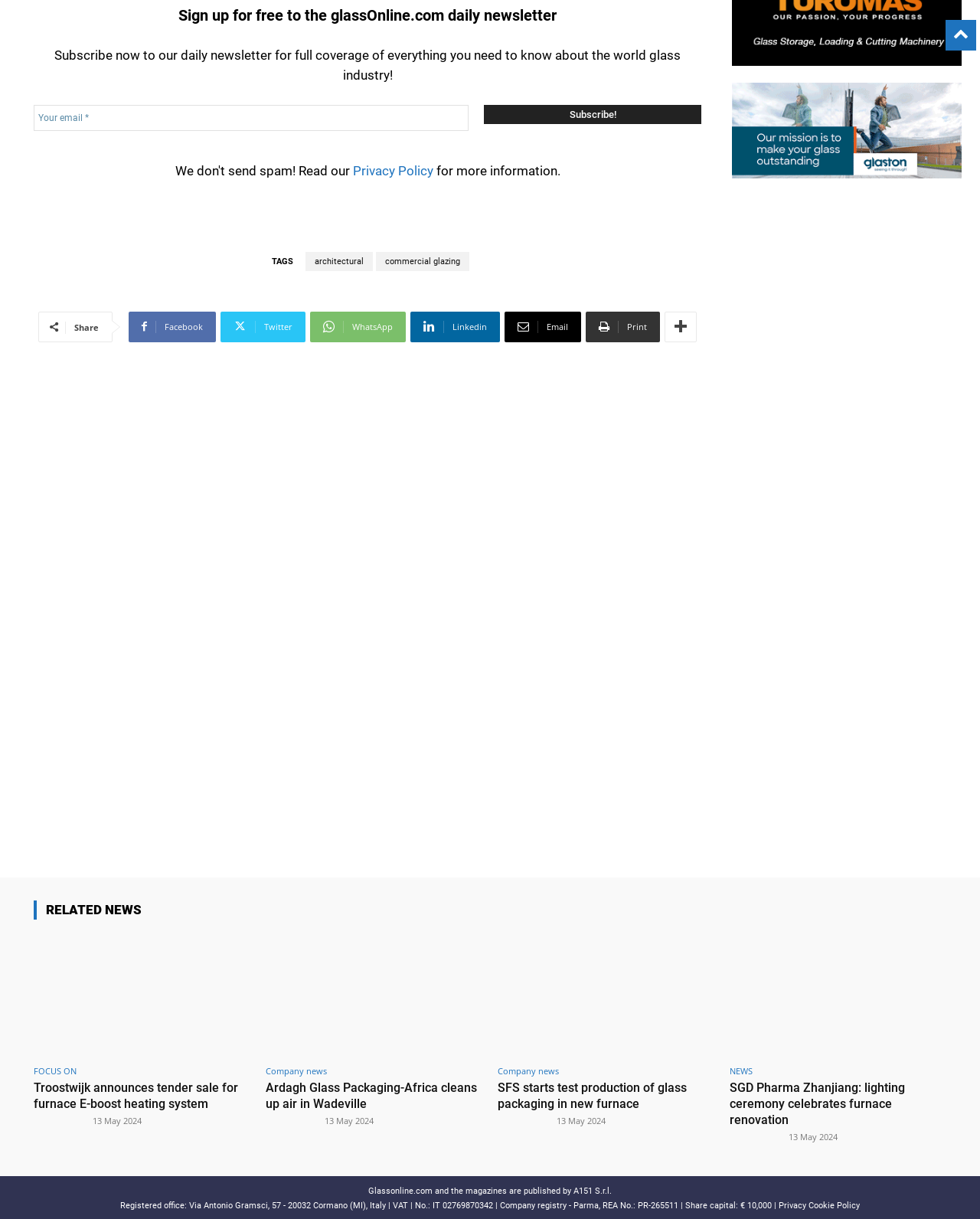Provide the bounding box coordinates in the format (top-left x, top-left y, bottom-right x, bottom-right y). All values are floating point numbers between 0 and 1. Determine the bounding box coordinate of the UI element described as: Company news

[0.508, 0.875, 0.57, 0.882]